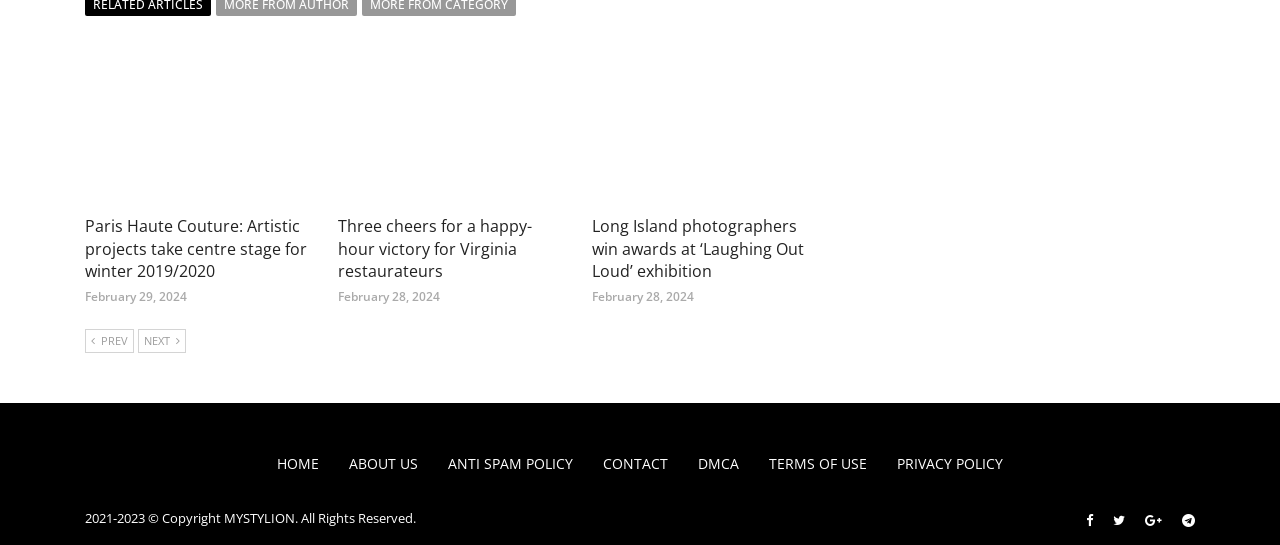What is the copyright year range of MYSTYLION?
Using the image as a reference, give a one-word or short phrase answer.

2021-2023